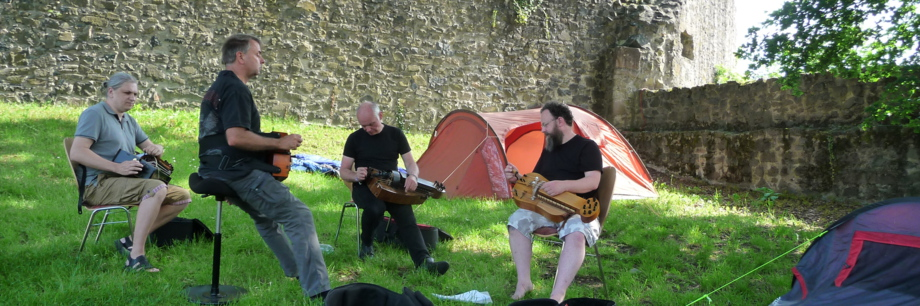Formulate a detailed description of the image content.

The image captures a serene outdoor scene from the Lissberger Leierkurse 2018, where four musicians are gathered, each playing a hurdy-gurdy, a unique string instrument. They are seated on chairs in a lush green area, with a stone wall in the background that adds a historical context to the setting. A red tent is pitched nearby, suggesting a relaxed and informal atmosphere conducive to learning and practicing music. This workshop aims to bring together beginners, intermediate, and advanced players of all ages to share their passion for the hurdy-gurdy, fostering a sense of community and collaboration. The event took place from September 28th to 30th, 2018, at the newly renovated "Alte Schule" in Lissberg, enhancing the experience with proper facilities and resources for participants.